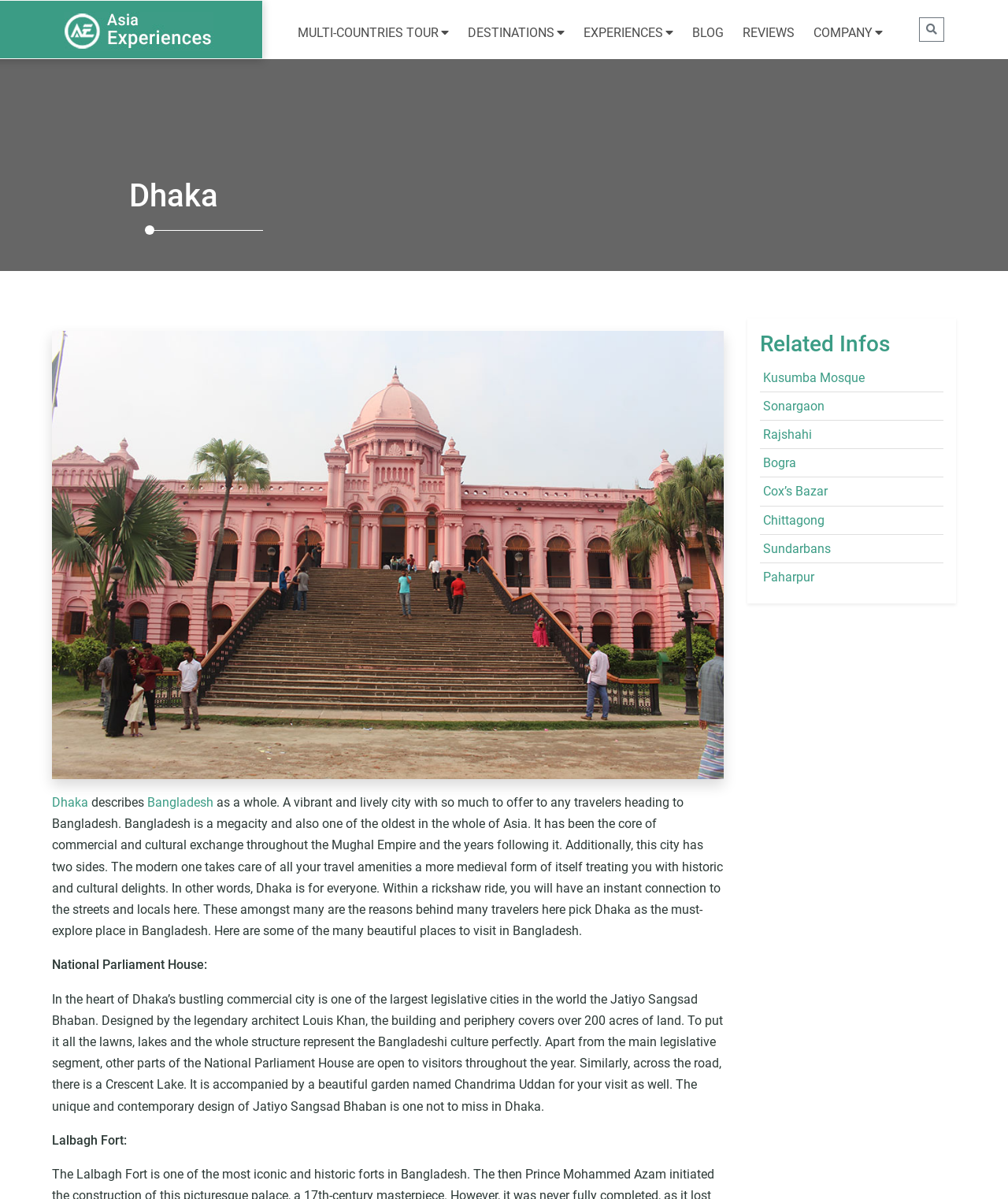How many related infos are listed on the webpage?
Use the information from the image to give a detailed answer to the question.

The webpage lists 8 related infos, which are 'Kusumba Mosque', 'Sonargaon', 'Rajshahi', 'Bogra', 'Cox’s Bazar', 'Chittagong', 'Sundarbans', and 'Paharpur'.